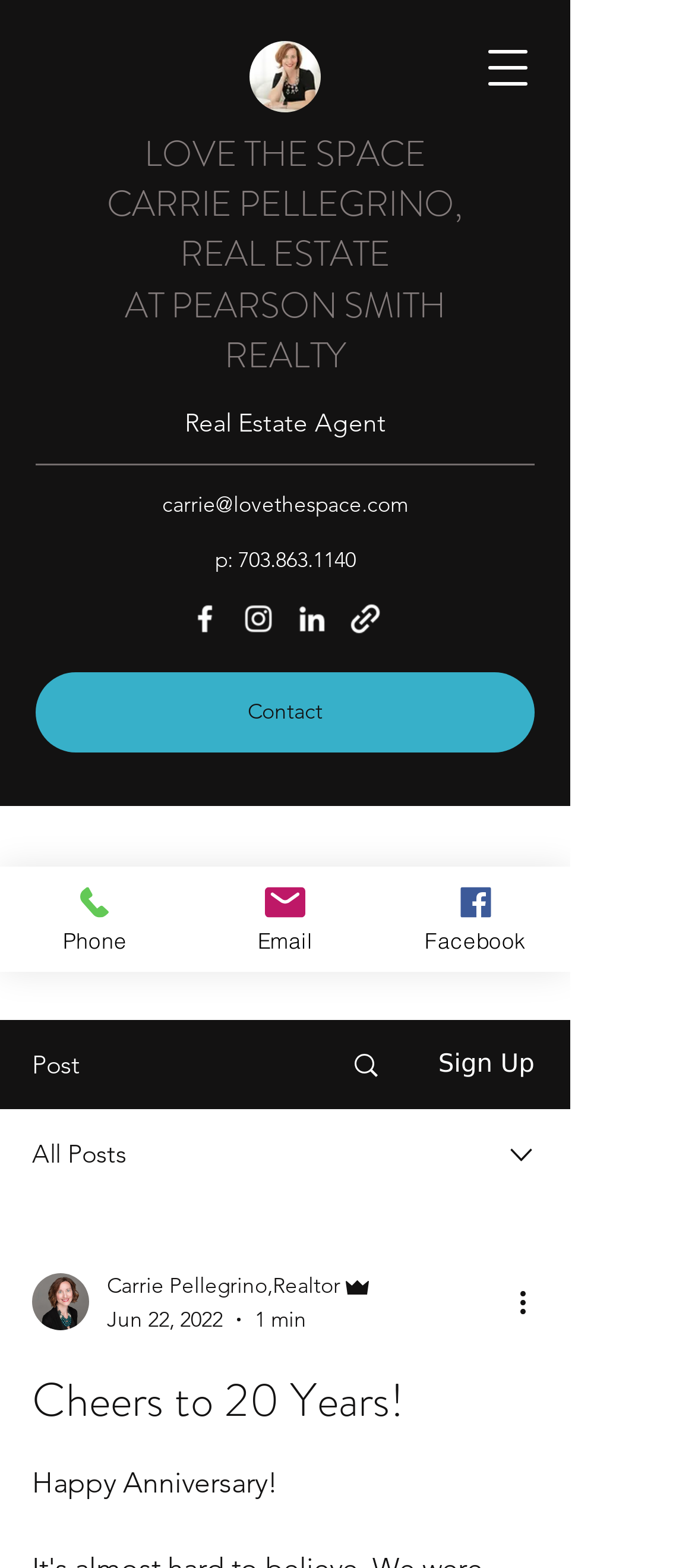Write a detailed summary of the webpage, including text, images, and layout.

This webpage is a personal blog celebrating a 20-year wedding anniversary. At the top, there is a large image of the couple, taking up about a quarter of the screen, with a caption "_D2A1565-Edit_PRINT.jpg". Below the image, there are several links, including "LOVE THE SPACE" and "CARRIE PELLEGRINO, REAL ESTATE AT PEARSON SMITH REALTY", which suggest that the blog owner is a real estate agent.

To the right of these links, there is a section with the blog owner's contact information, including an email address, phone number, and social media links. The social media links are represented by small icons for Facebook, Instagram, LinkedIn, and a generic social link.

Below the contact information, there is a navigation menu button labeled "Open navigation menu" that, when clicked, opens a dialog with a region labeled "Blog: Blog2". This region contains a post with a heading "Cheers to 20 Years!" and a static text "Happy Anniversary!". The post also includes a link to "All Posts" and a combobox with options to filter posts by writer, including the blog owner's picture and name.

To the left of the navigation menu button, there are three links: "Phone", "Email", and "Facebook", each with a small icon. These links are likely duplicates of the contact information provided earlier.

The overall layout of the webpage is clean and easy to navigate, with clear headings and concise text. The use of images and icons adds visual interest and helps to break up the text.